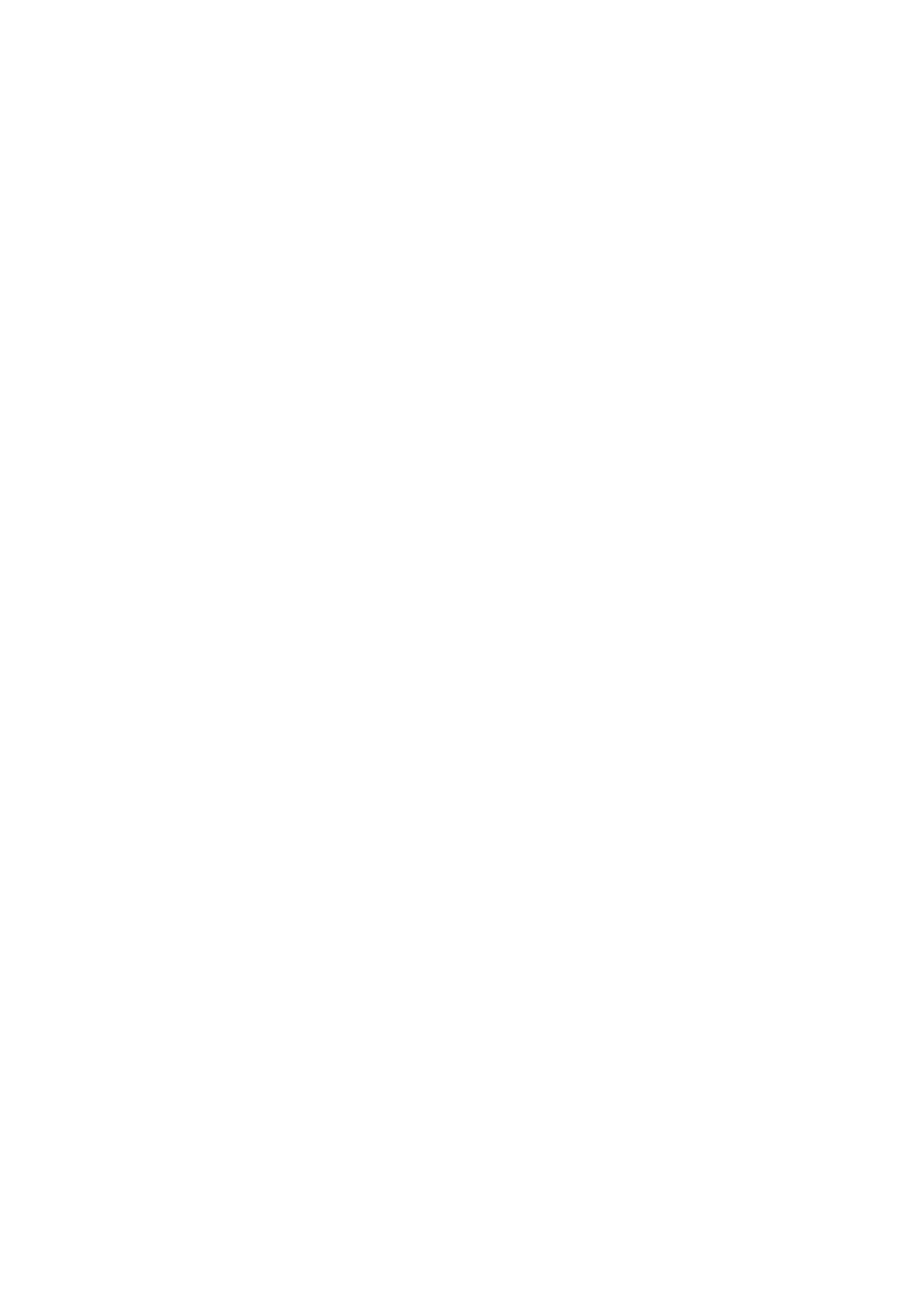What is the purpose of the links under 'Company'?
Refer to the image and give a detailed answer to the question.

The 'Company' section contains links to 'About', 'Wedding Submission', 'Styling Services', 'Partner With Us', and 'Careers', suggesting that it provides information about the company, its services, and career opportunities.